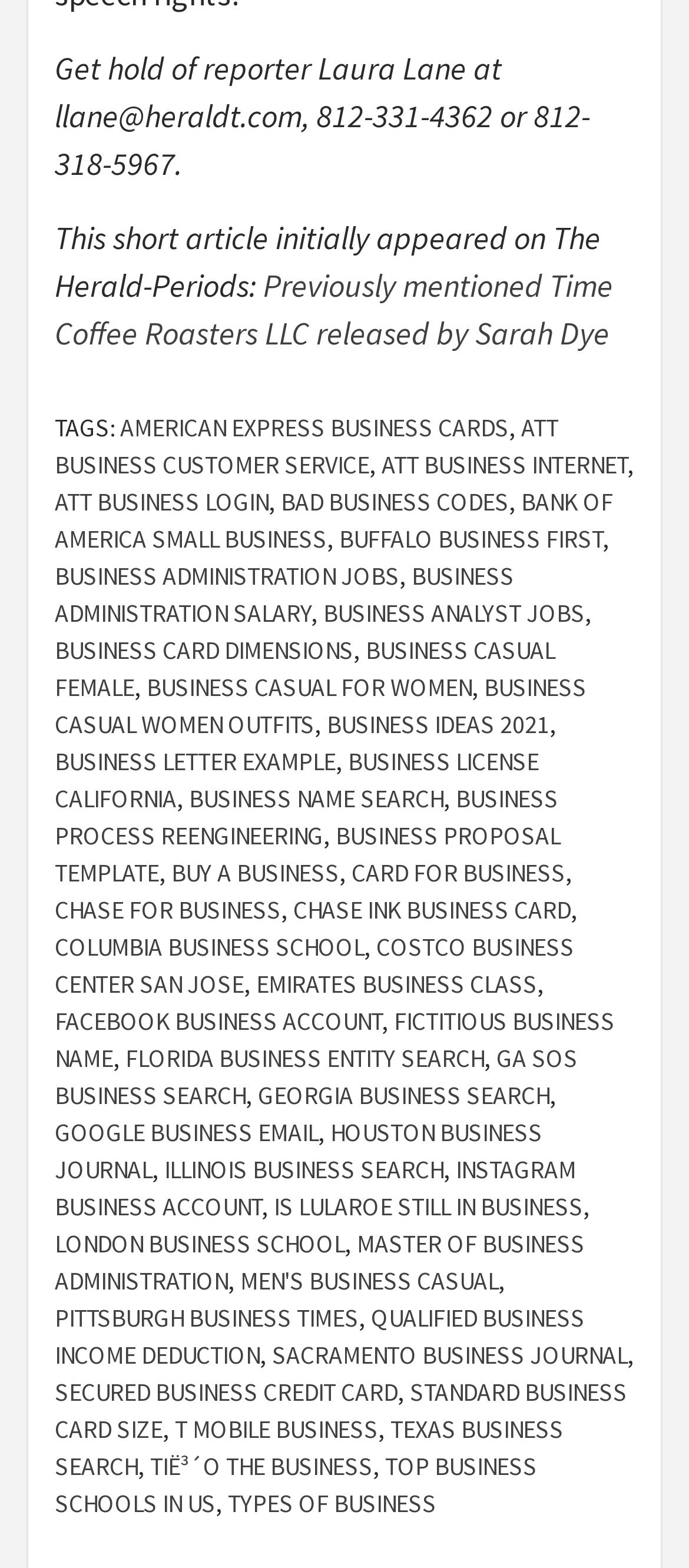Could you locate the bounding box coordinates for the section that should be clicked to accomplish this task: "Check out addsfit deep tissue massage gun review".

None